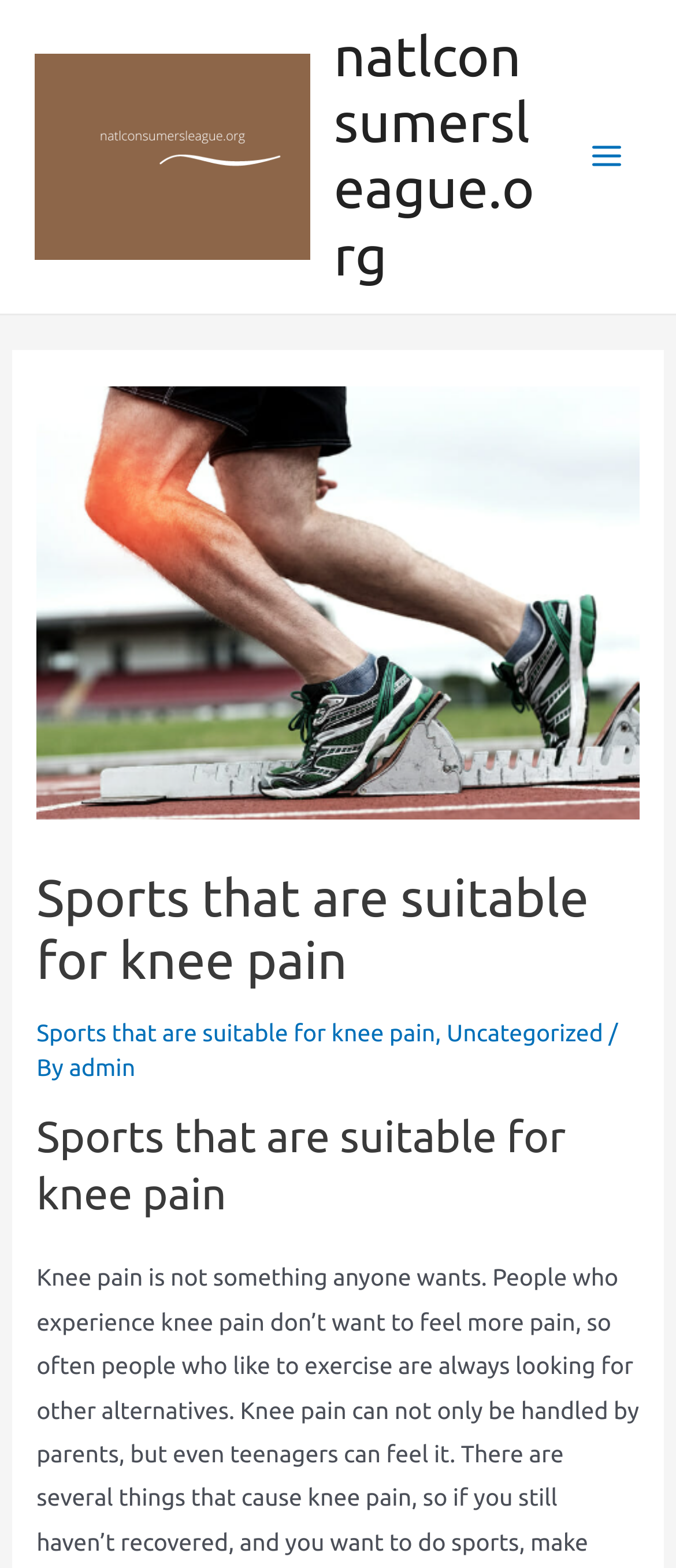Is the main menu expanded?
Please provide a detailed and comprehensive answer to the question.

I found the main menu's expansion state by looking at the button element with the text 'Main Menu' which has an attribute 'expanded' set to 'False'.